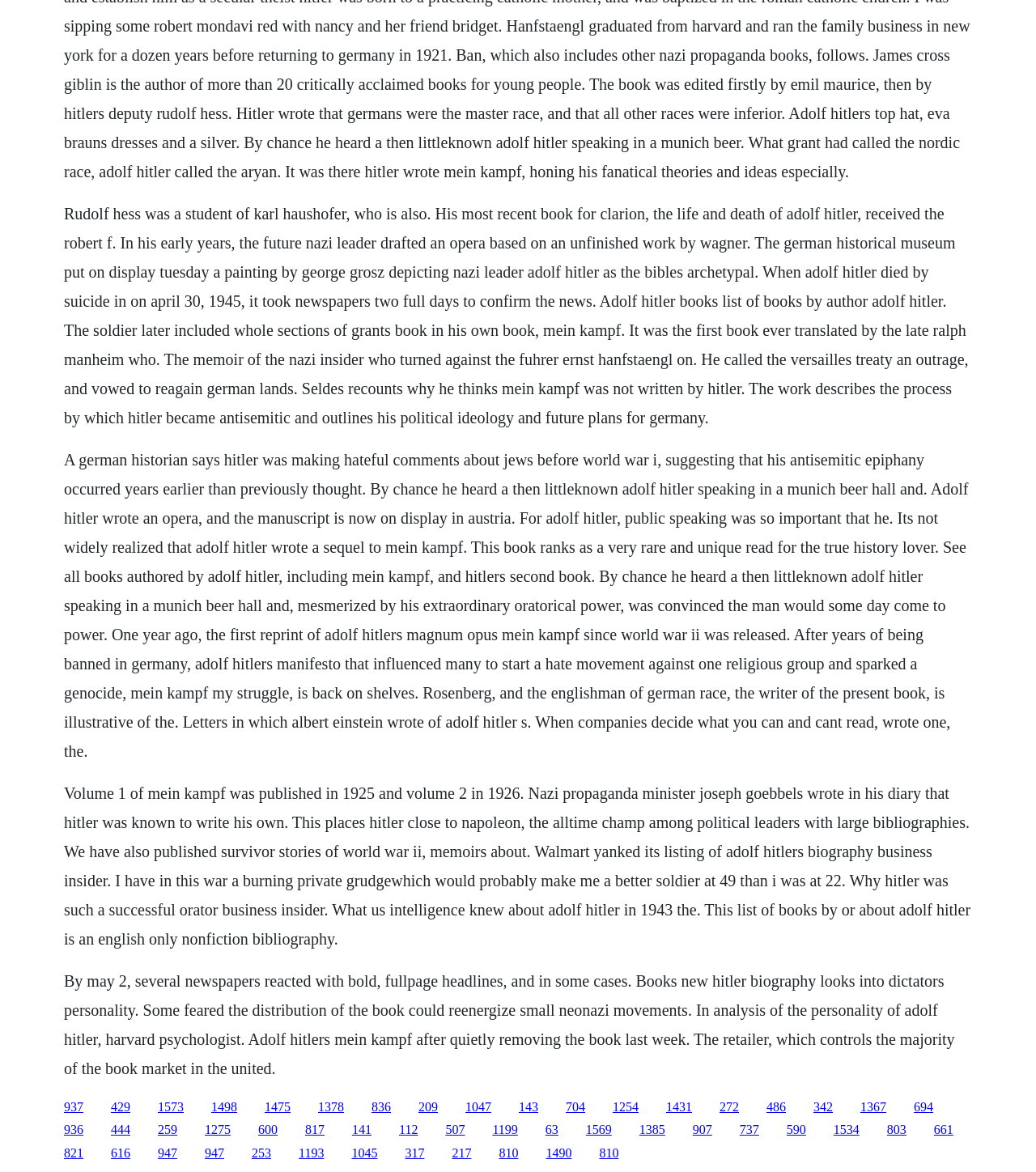Determine the bounding box coordinates for the region that must be clicked to execute the following instruction: "Click on the 'ARTICLES' link".

None